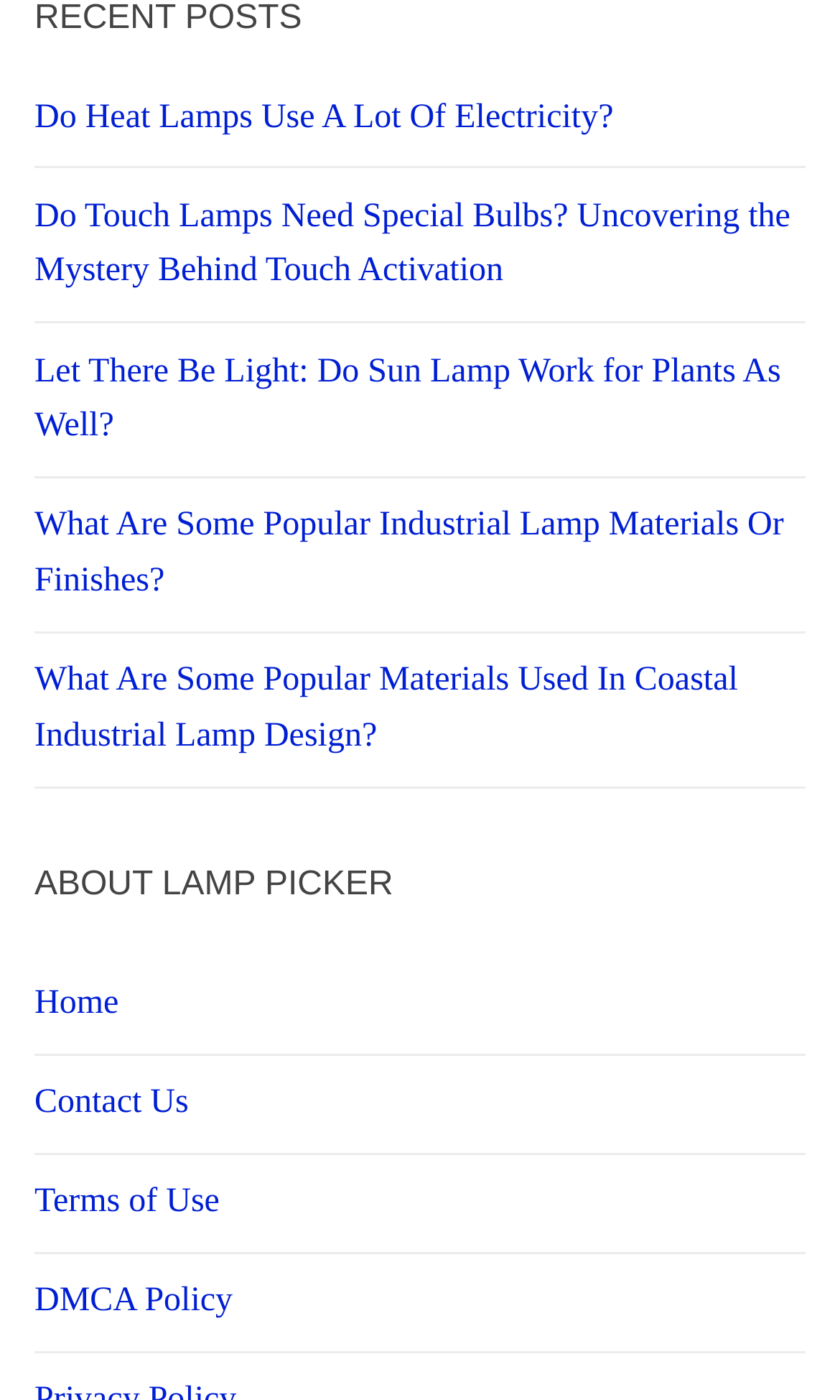Are all links on the webpage related to lamps?
Answer the question in a detailed and comprehensive manner.

All the links on the webpage are related to lamps, including heat lamps, touch lamps, sun lamps, industrial lamp materials, and coastal industrial lamp design, suggesting that the webpage is focused on providing information about lamps.